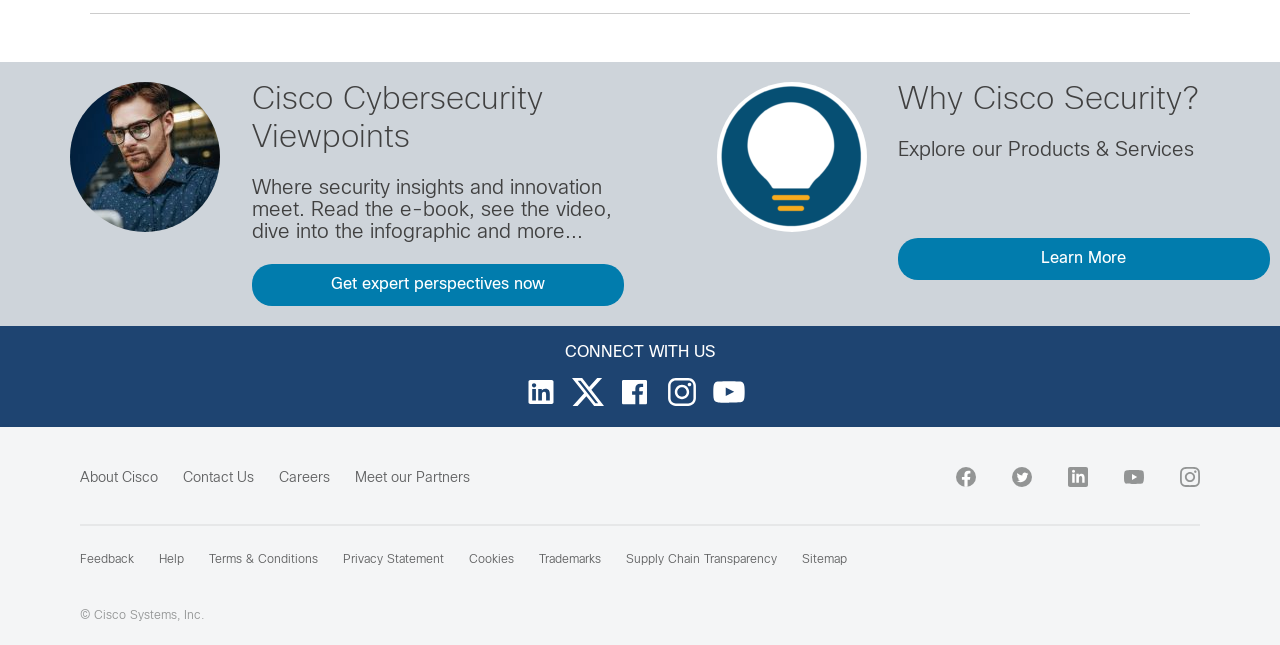Could you find the bounding box coordinates of the clickable area to complete this instruction: "Read the full post"?

None